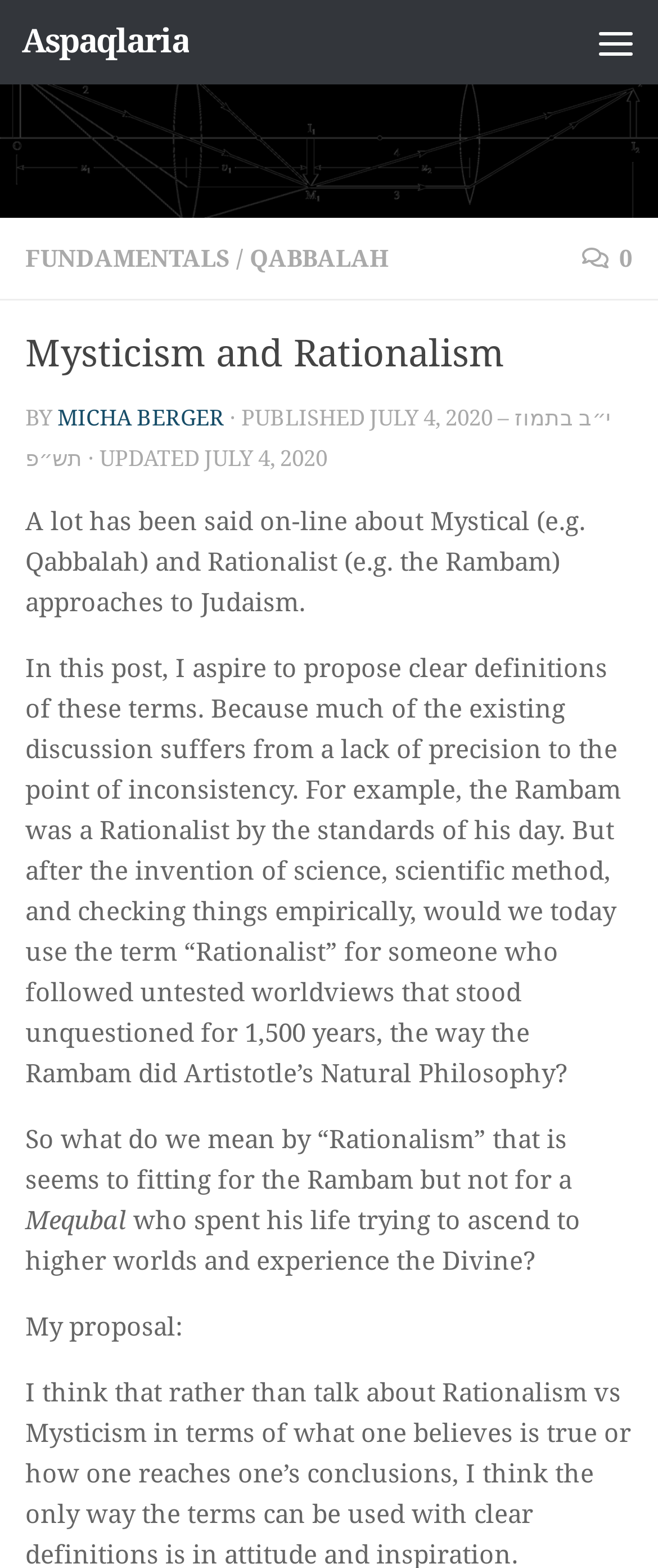What is the date of publication of the post?
Your answer should be a single word or phrase derived from the screenshot.

JULY 4, 2020